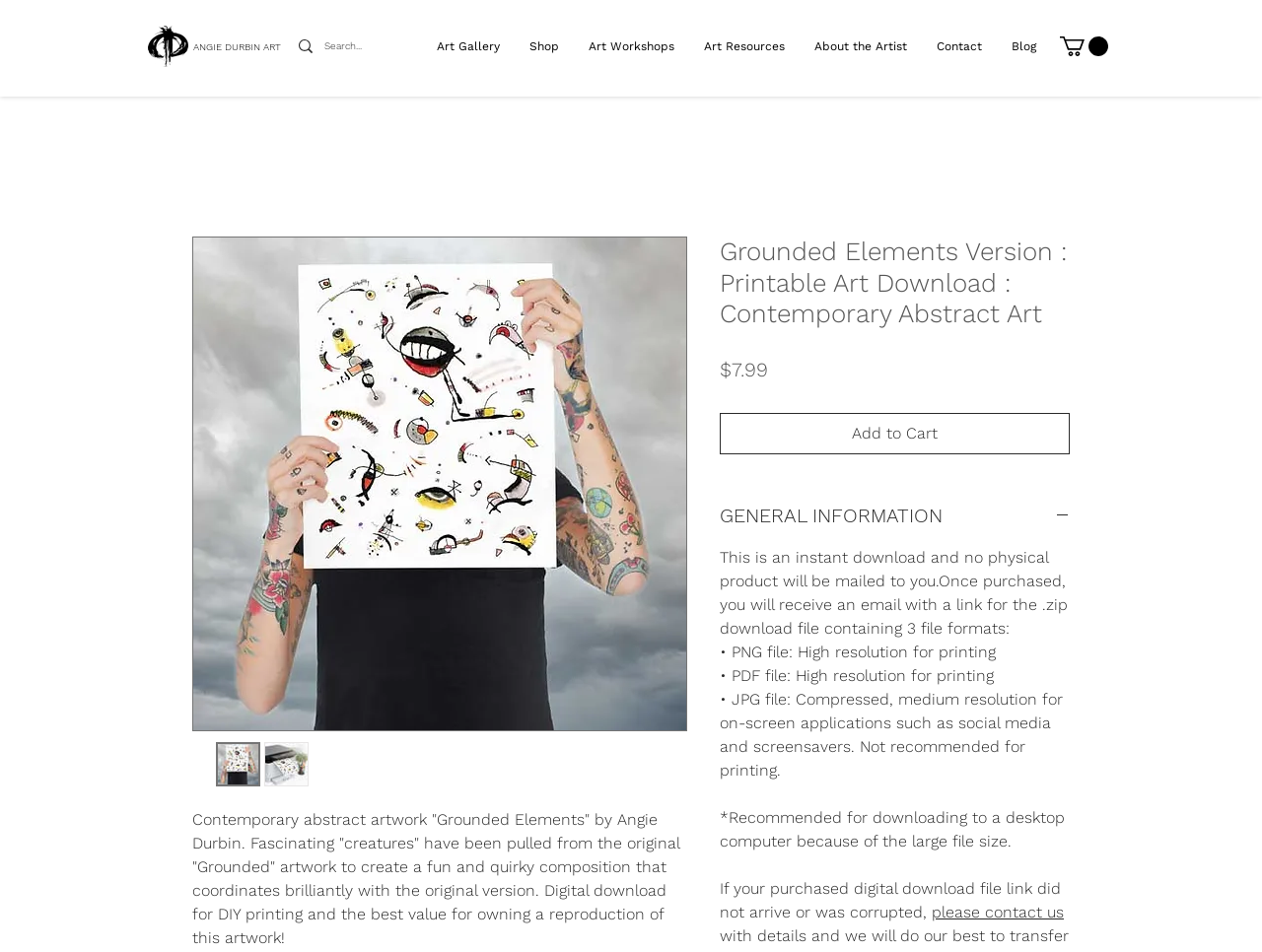Can you find the bounding box coordinates for the element that needs to be clicked to execute this instruction: "Visit the art gallery"? The coordinates should be given as four float numbers between 0 and 1, i.e., [left, top, right, bottom].

[0.334, 0.036, 0.408, 0.062]